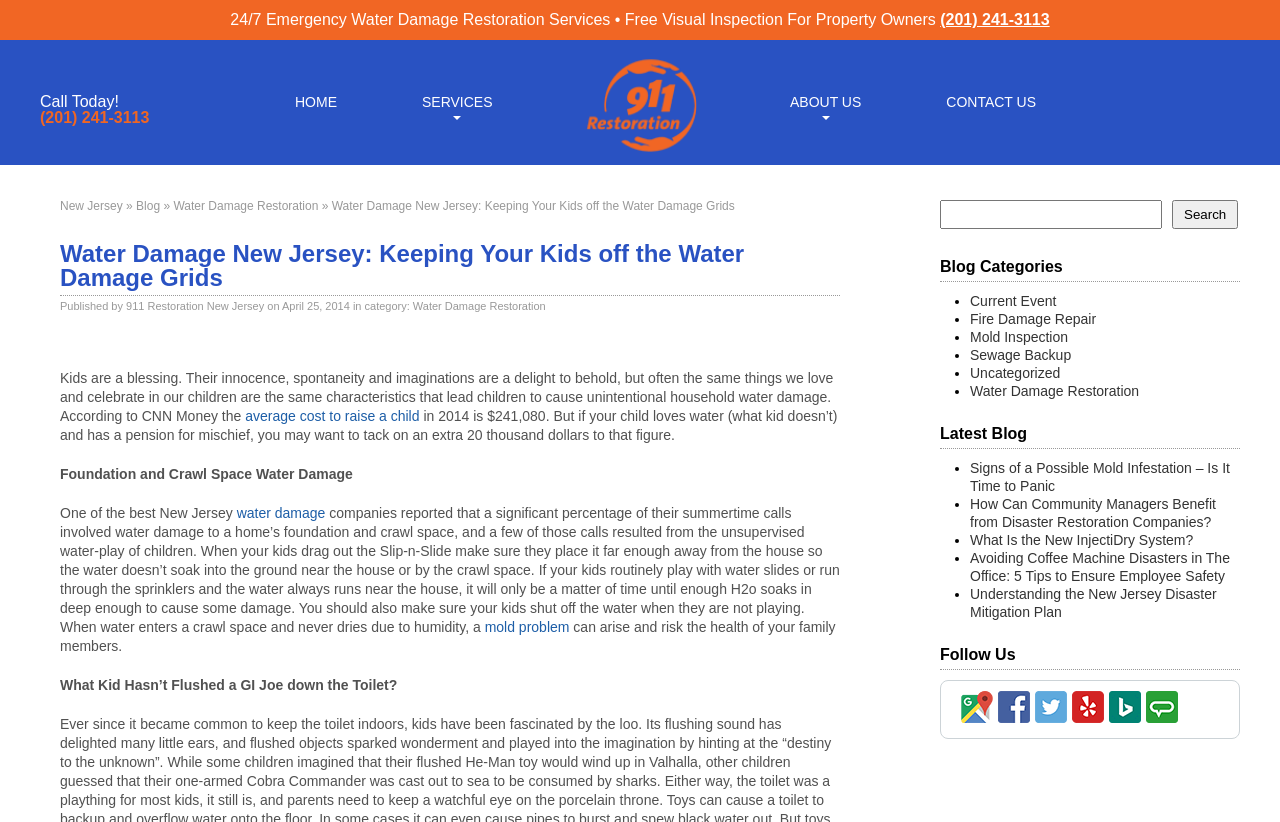What is the average cost to raise a child in 2014 according to CNN Money?
Based on the screenshot, provide your answer in one word or phrase.

$241,080